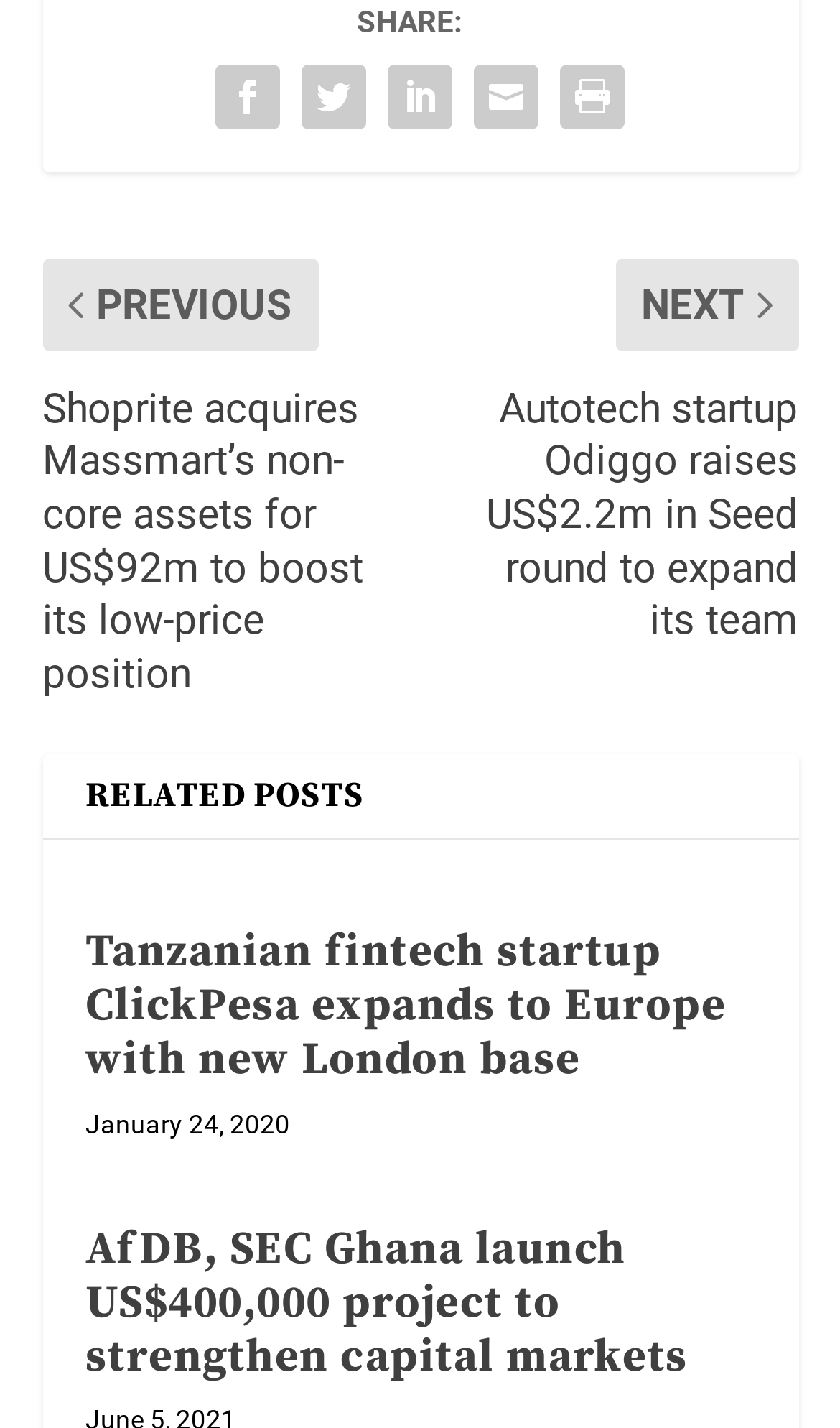What is the purpose of the icons above 'SHARE:'?
Please give a detailed and elaborate explanation in response to the question.

The icons above 'SHARE:' are social media icons, which are commonly used to share content on various social media platforms. Therefore, the purpose of these icons is to allow users to share the content on social media.